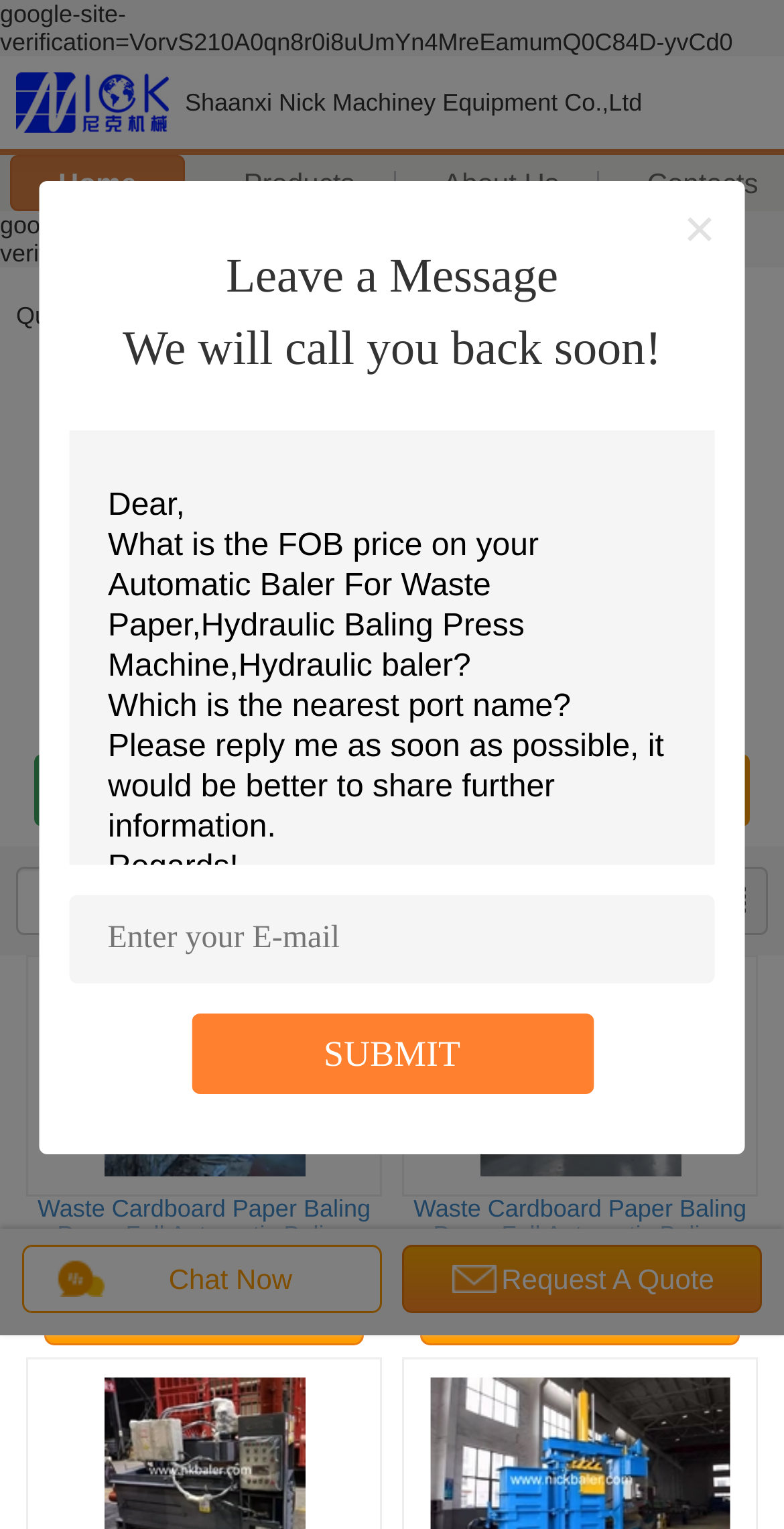Give a complete and precise description of the webpage's appearance.

This webpage is about Shaanxi Nick Machiney Equipment Co., Ltd, a company that manufactures waste paper hydraulic balers. At the top of the page, there is a logo and a navigation menu with links to "Home", "Products", and "About Us". Below the navigation menu, there is a section with a heading "Waste Paper Hydraulic Baler" and a subheading "supplier". 

On the left side of the page, there is a form with a text area and a submit button, where users can leave a message and enter their email address. Above the form, there is a message from the company, inquiring about the user's interest in their automatic baler for waste paper.

On the right side of the page, there are several links to different products, including waste paper recycling balers, waste pet bottle horizontal balers, and semi-auto baling machines. Each link is accompanied by an image of the product. There are also links to "Get Best Price" and "Contact Us".

In the middle of the page, there are two sections showcasing the company's products, with images and headings describing the products. The products include waste cardboard paper baling presses, full automatic baling machines, and hydraulic balers.

At the bottom of the page, there are links to "Contact Us" and "Request A Quote", as well as a chat button. There is also a search bar where users can search for products.